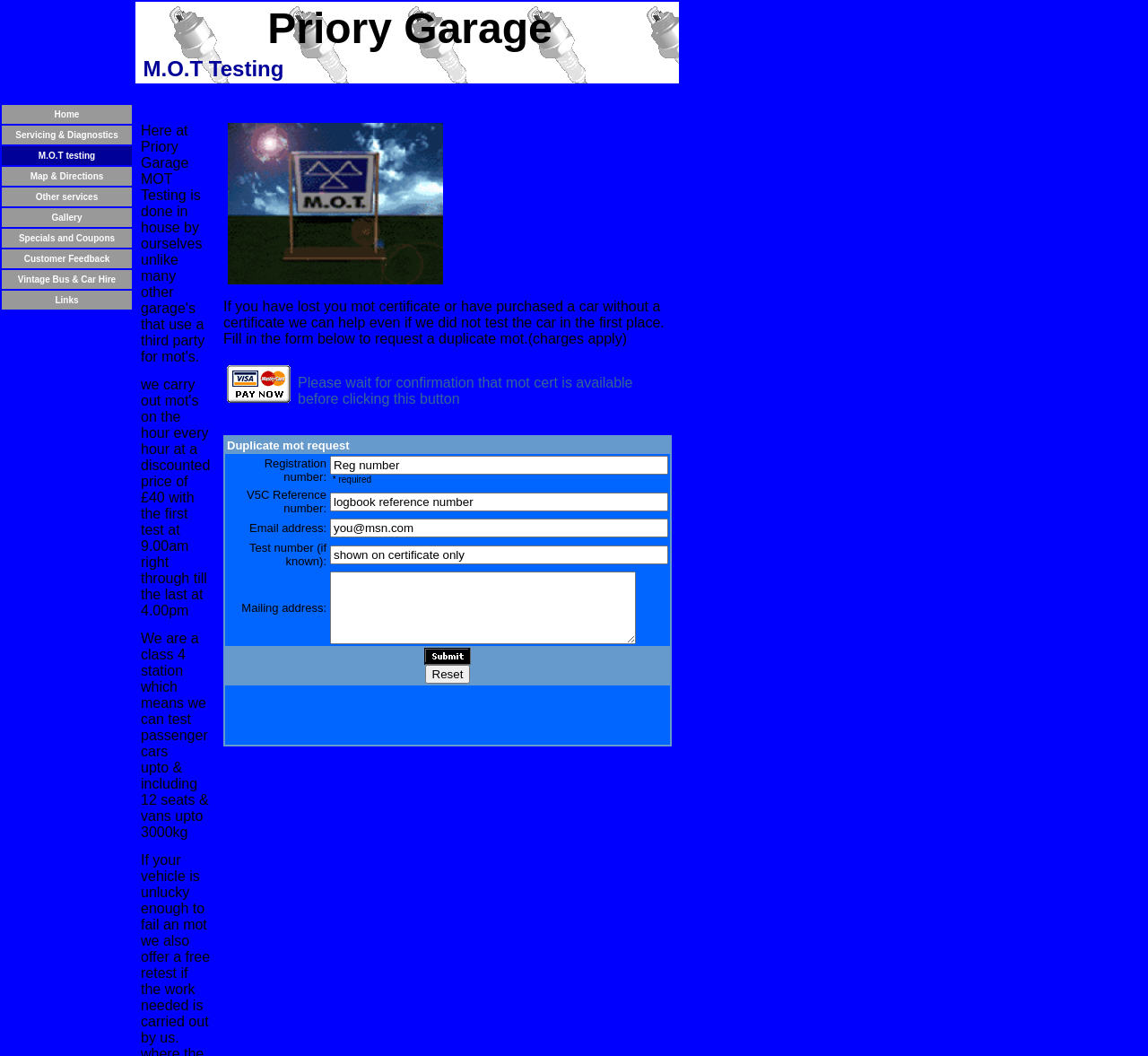Please specify the bounding box coordinates of the region to click in order to perform the following instruction: "Click on the 'M.O.T testing' link".

[0.033, 0.138, 0.083, 0.153]